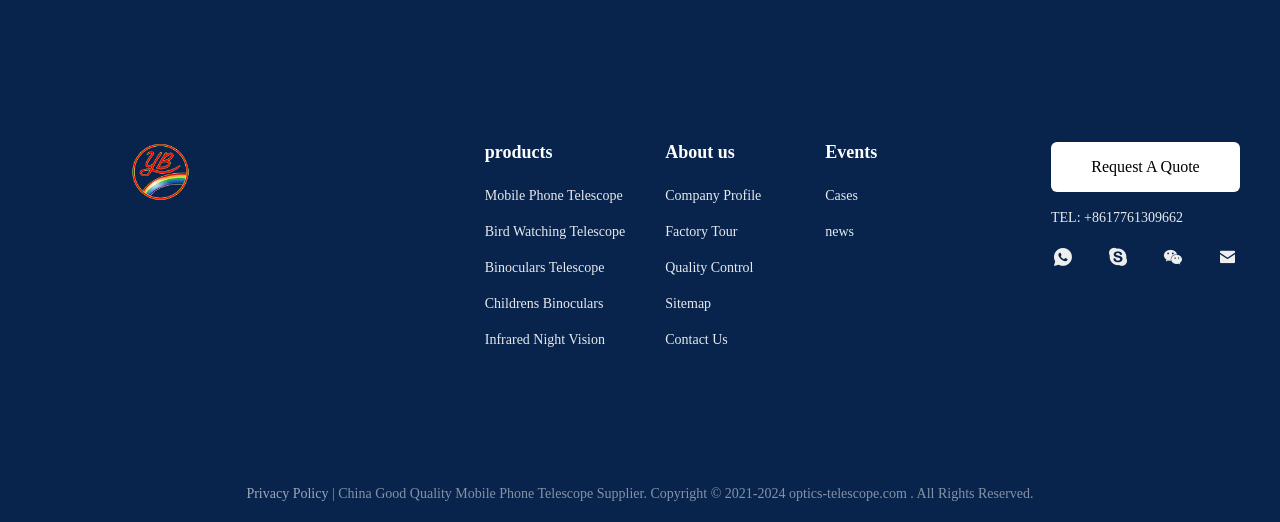Please answer the following question using a single word or phrase: 
What is the purpose of the 'Request A Quote' link?

To request a quote